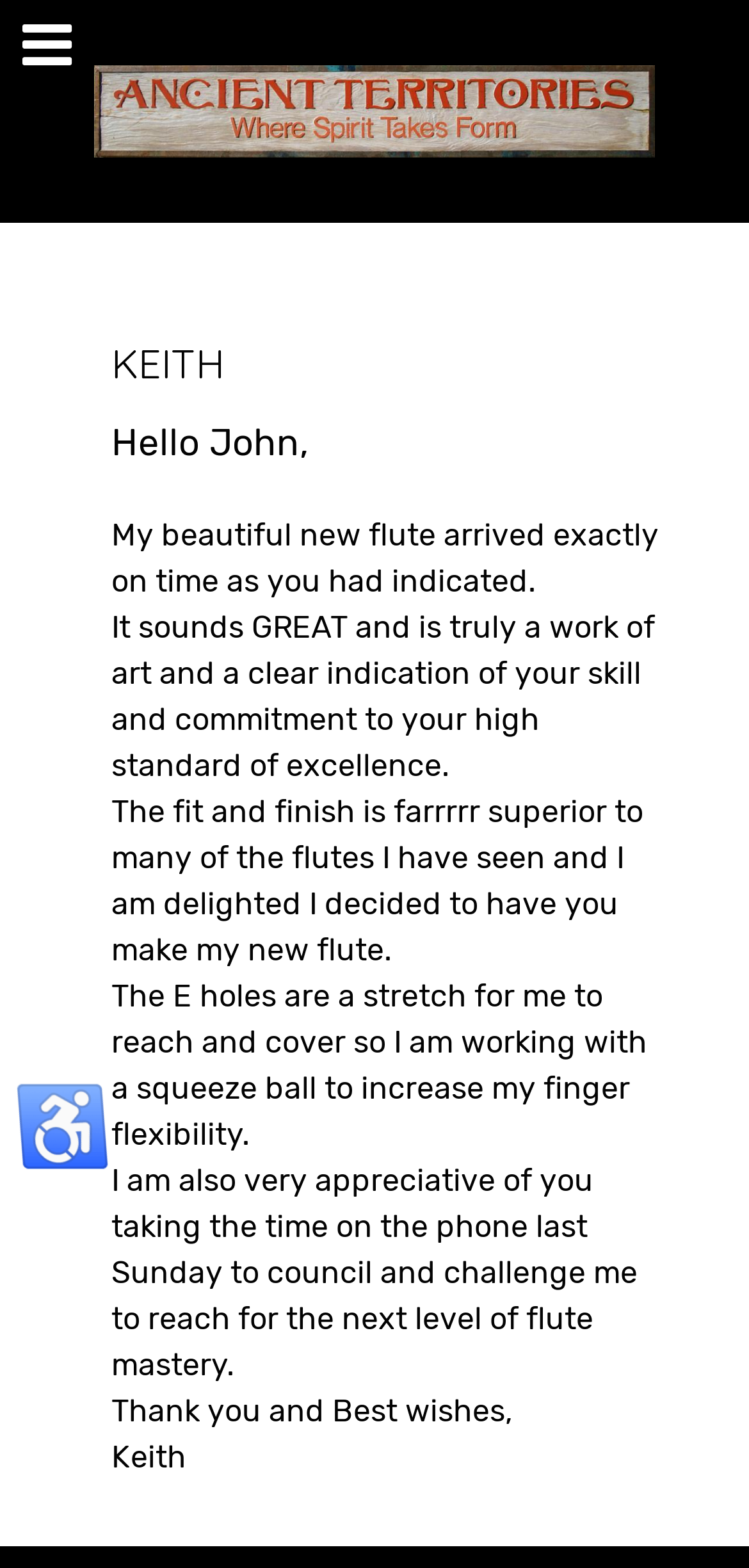Using the provided element description: "alt="Ancient Territories Flutes"", identify the bounding box coordinates. The coordinates should be four floats between 0 and 1 in the order [left, top, right, bottom].

[0.087, 0.042, 0.913, 0.101]